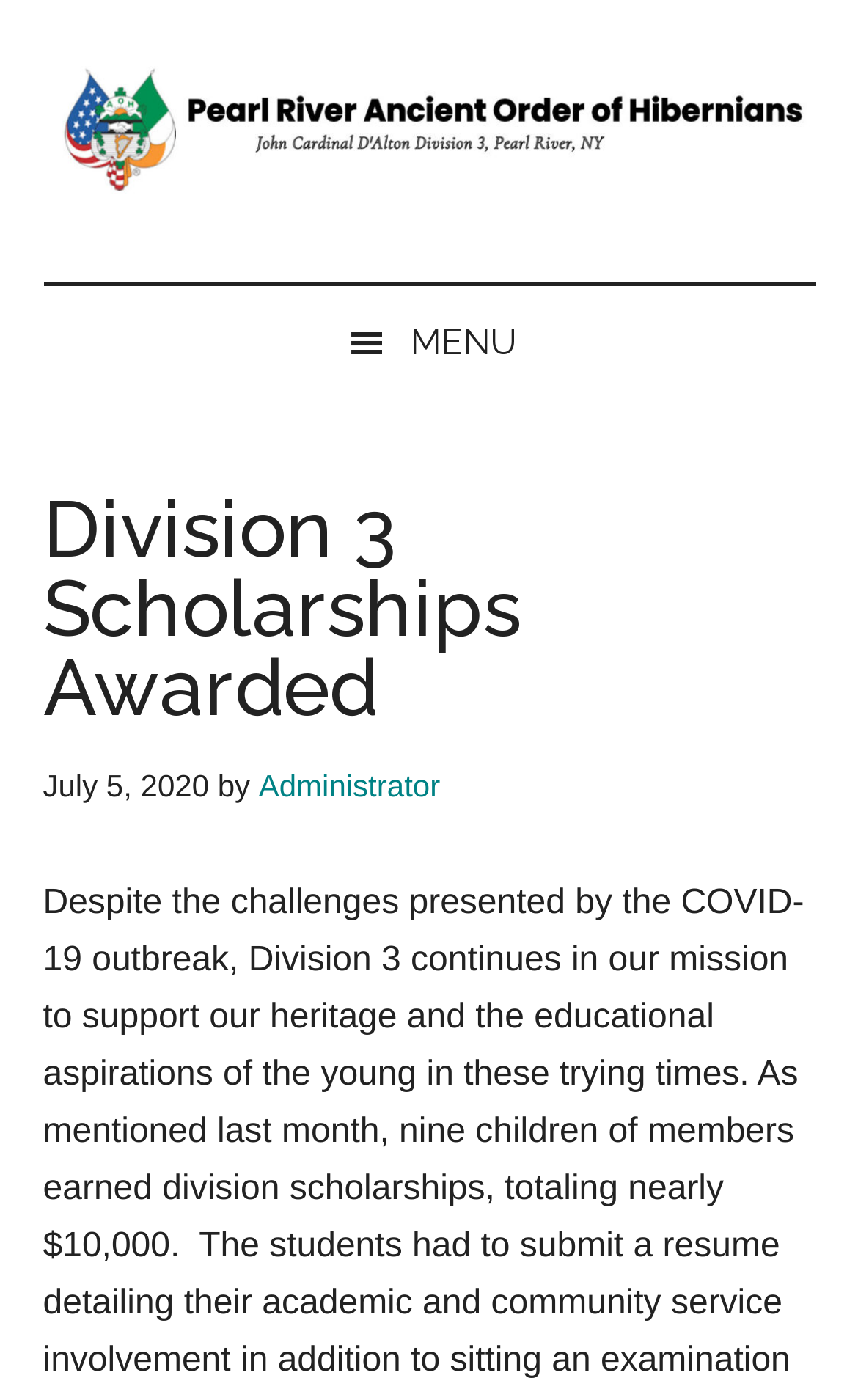Respond to the following question with a brief word or phrase:
What is the name of the organization?

Pearl River Ancient Order of Hibernians